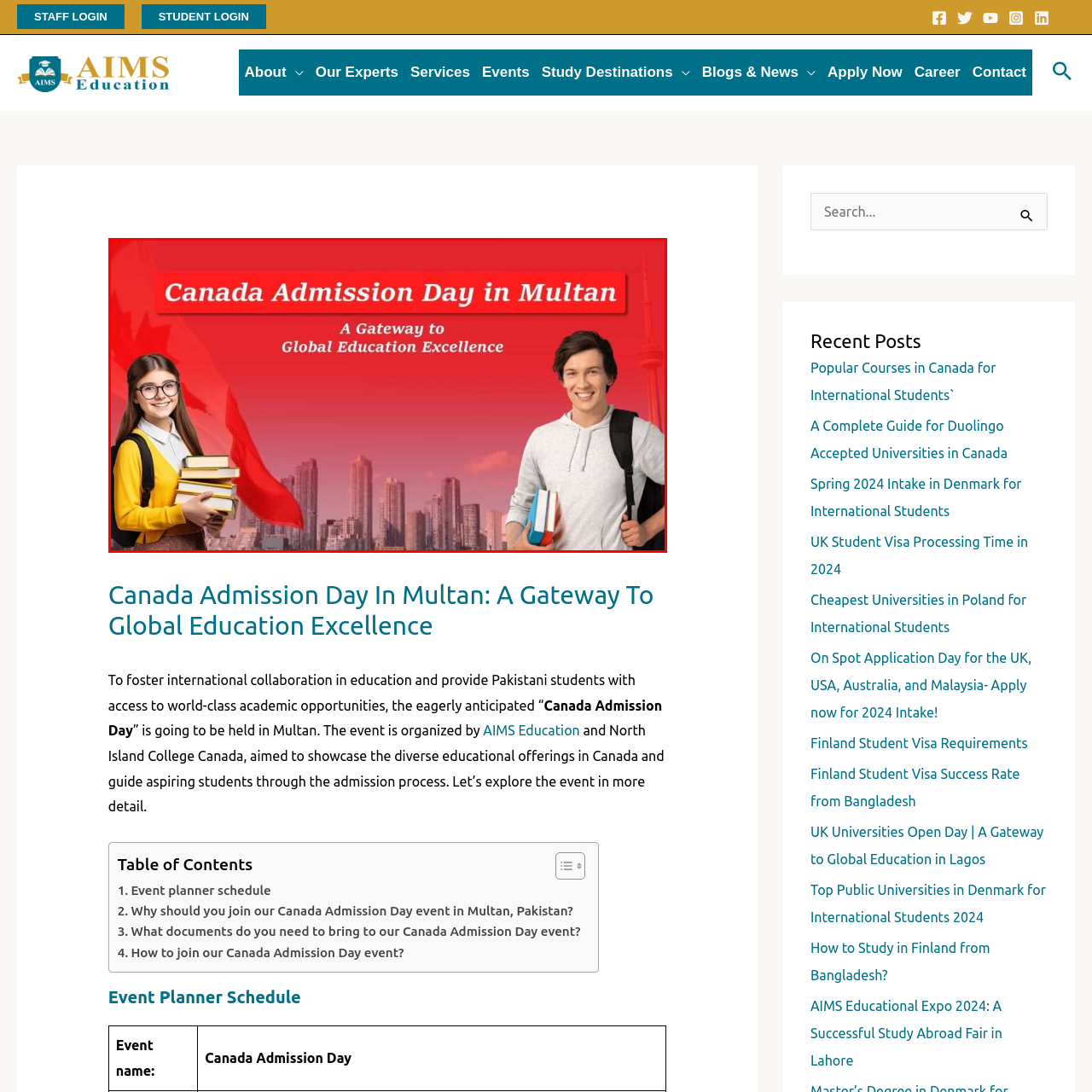Generate a detailed caption for the image that is outlined by the red border.

The image showcases an invitation to the "Canada Admission Day in Multan," depicted against a vibrant red background featuring the iconic Canadian flag. In the foreground, two students—one female and one male—are prominently featured. The female student, with glasses and long hair, smiles while holding a stack of books. The male student stands beside her, also smiling, and is casually dressed with a backpack slung over one shoulder, holding books in his arms. 

Above them, the event title is displayed in bold white letters, emphasizing the significance of this occasion as a "Gateway to Global Education Excellence." The backdrop hints at a city skyline, symbolizing a connection to educational opportunities, highlighting the event's goal of fostering international collaboration and guiding students in their educational pursuits in Canada. This promotional image effectively encapsulates the spirit of opportunity and aspiration associated with studying abroad.